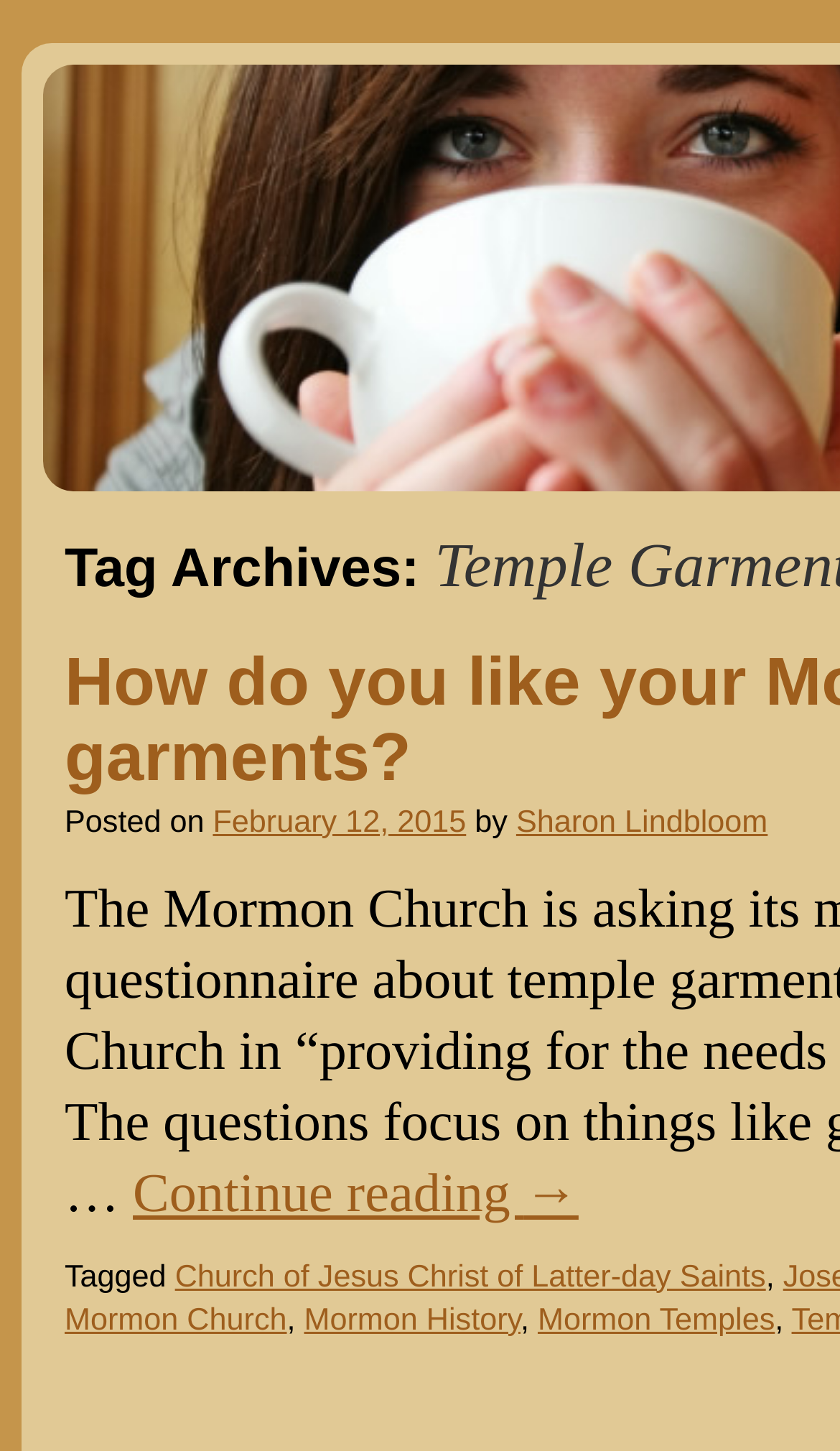Using a single word or phrase, answer the following question: 
What is the date of the post?

February 12, 2015